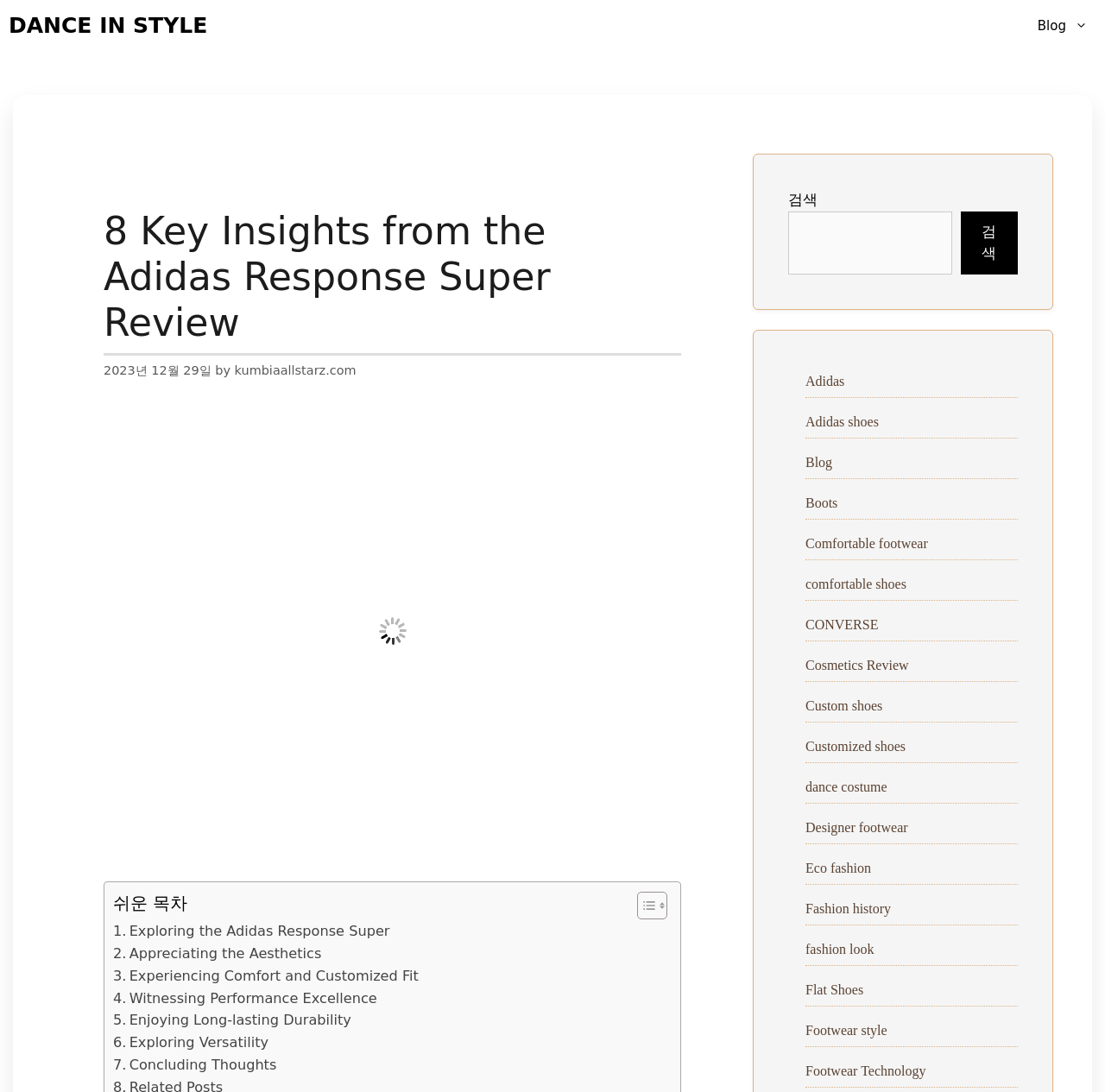What is the date of the article?
Using the image as a reference, give a one-word or short phrase answer.

2023년 12월 29일